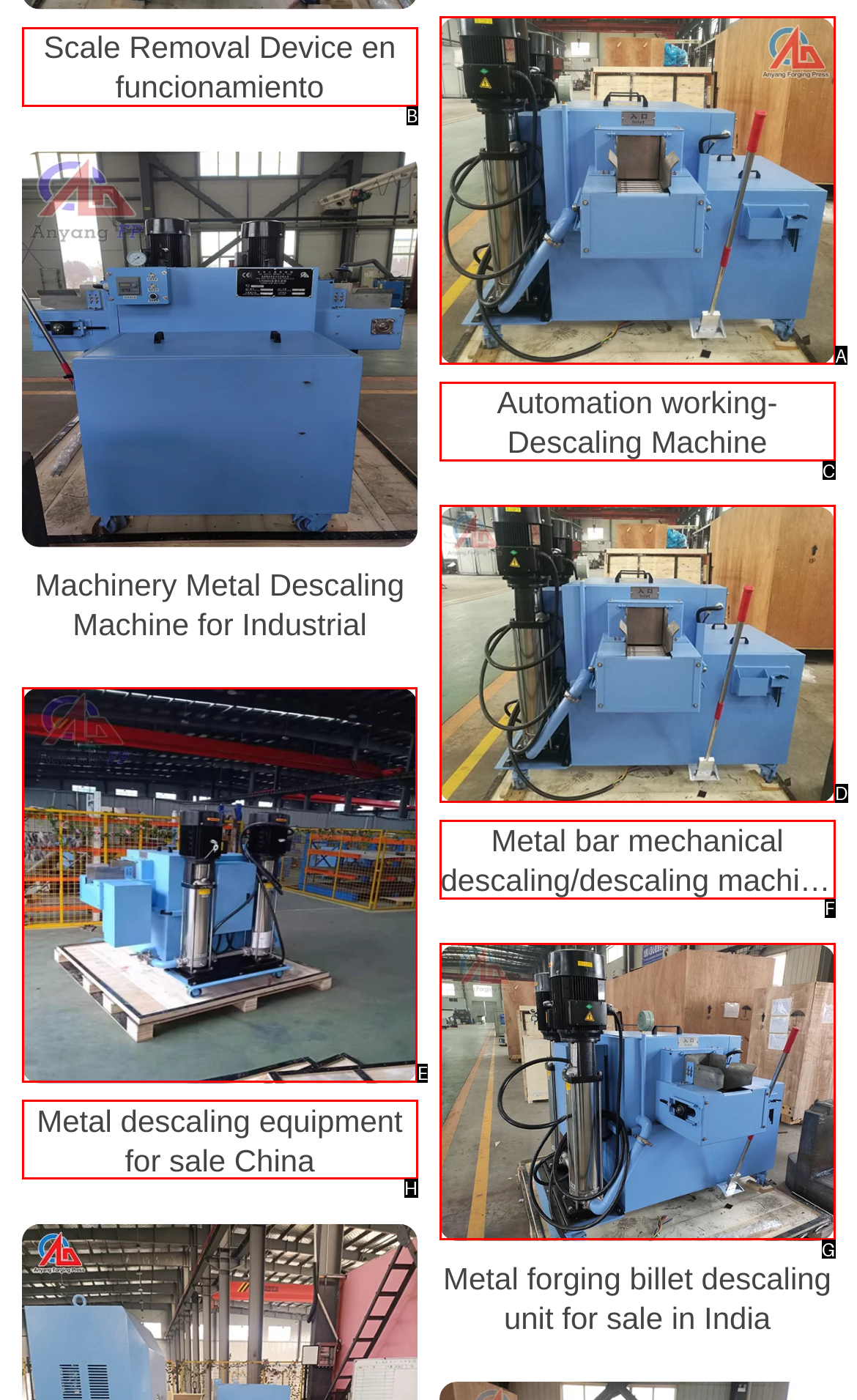Tell me which one HTML element I should click to complete the following instruction: Check Metal descaling equipment for sale China
Answer with the option's letter from the given choices directly.

E